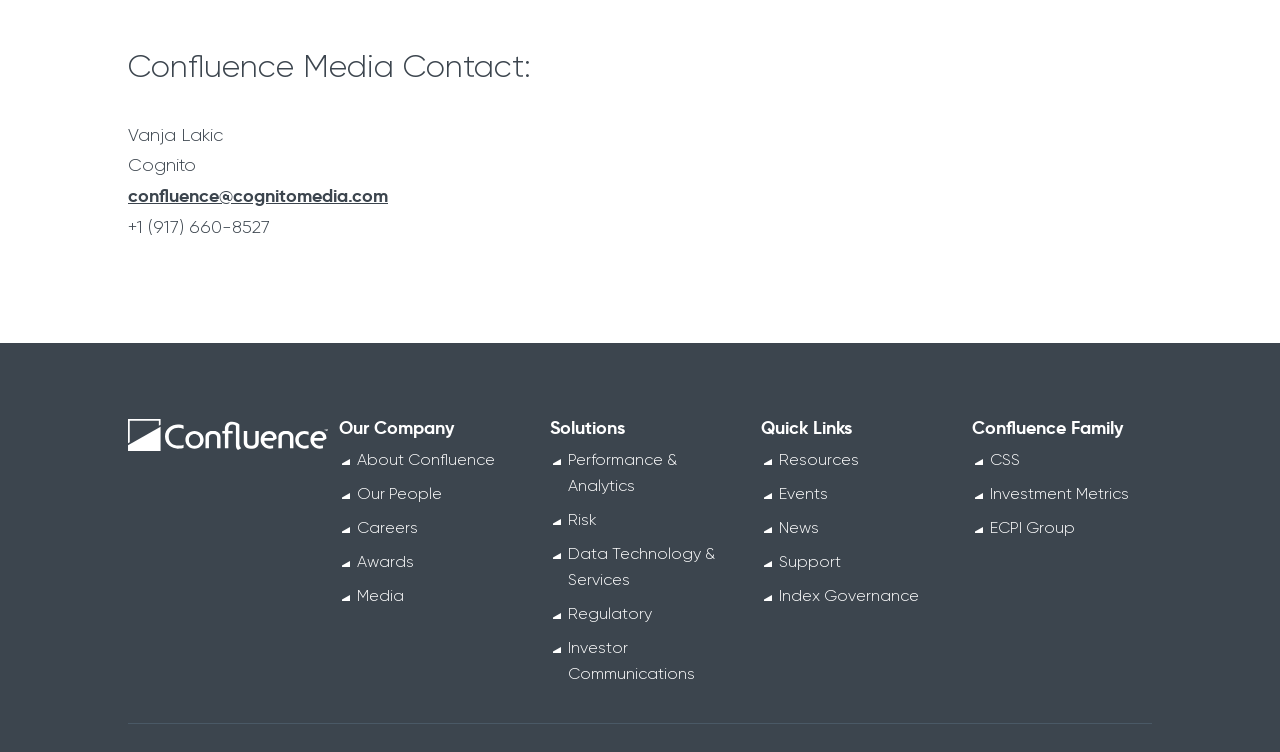Show the bounding box coordinates for the HTML element described as: "News".

[0.608, 0.688, 0.64, 0.714]